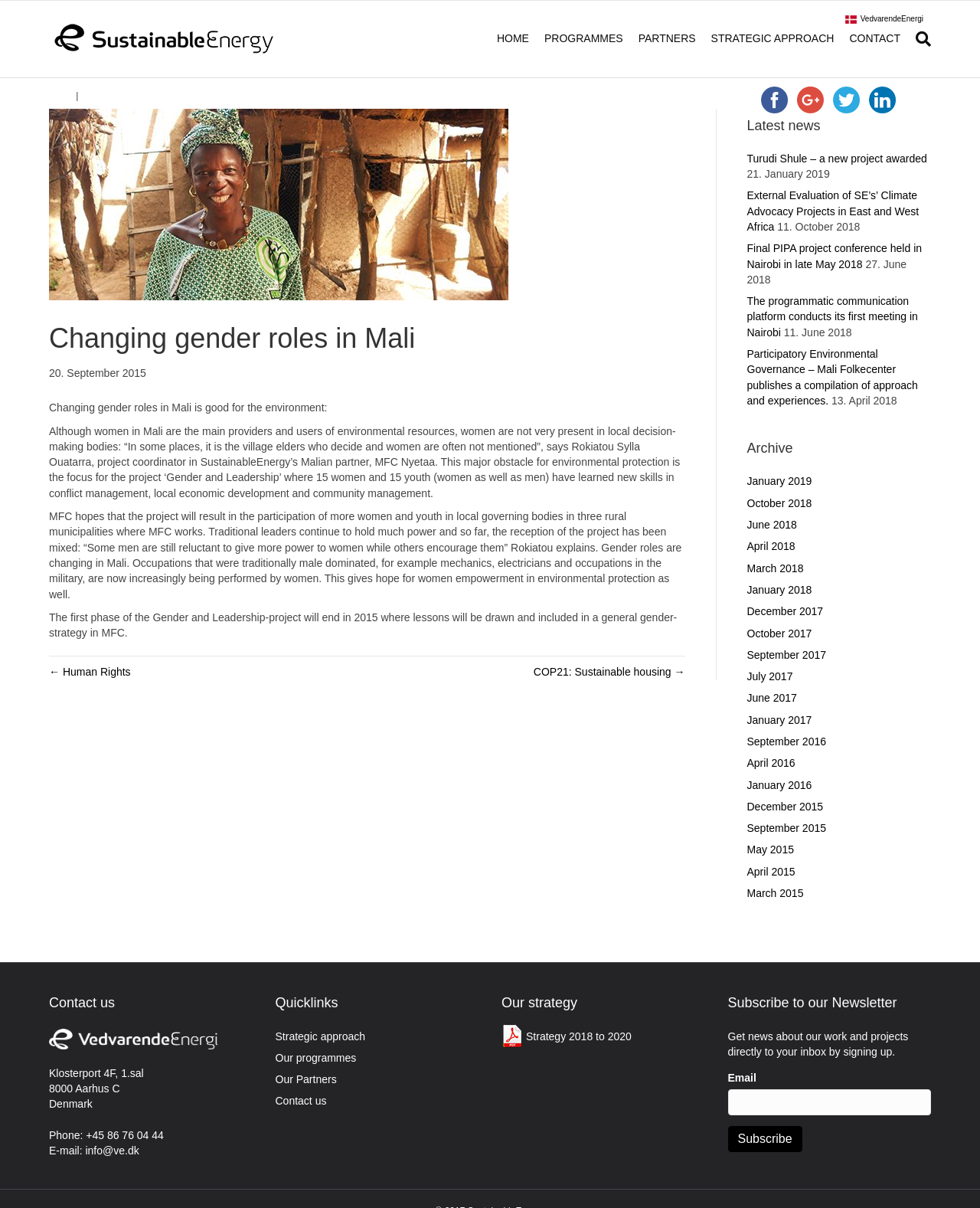Locate the bounding box coordinates of the area that needs to be clicked to fulfill the following instruction: "Go to the Pressbooks Directory". The coordinates should be in the format of four float numbers between 0 and 1, namely [left, top, right, bottom].

None